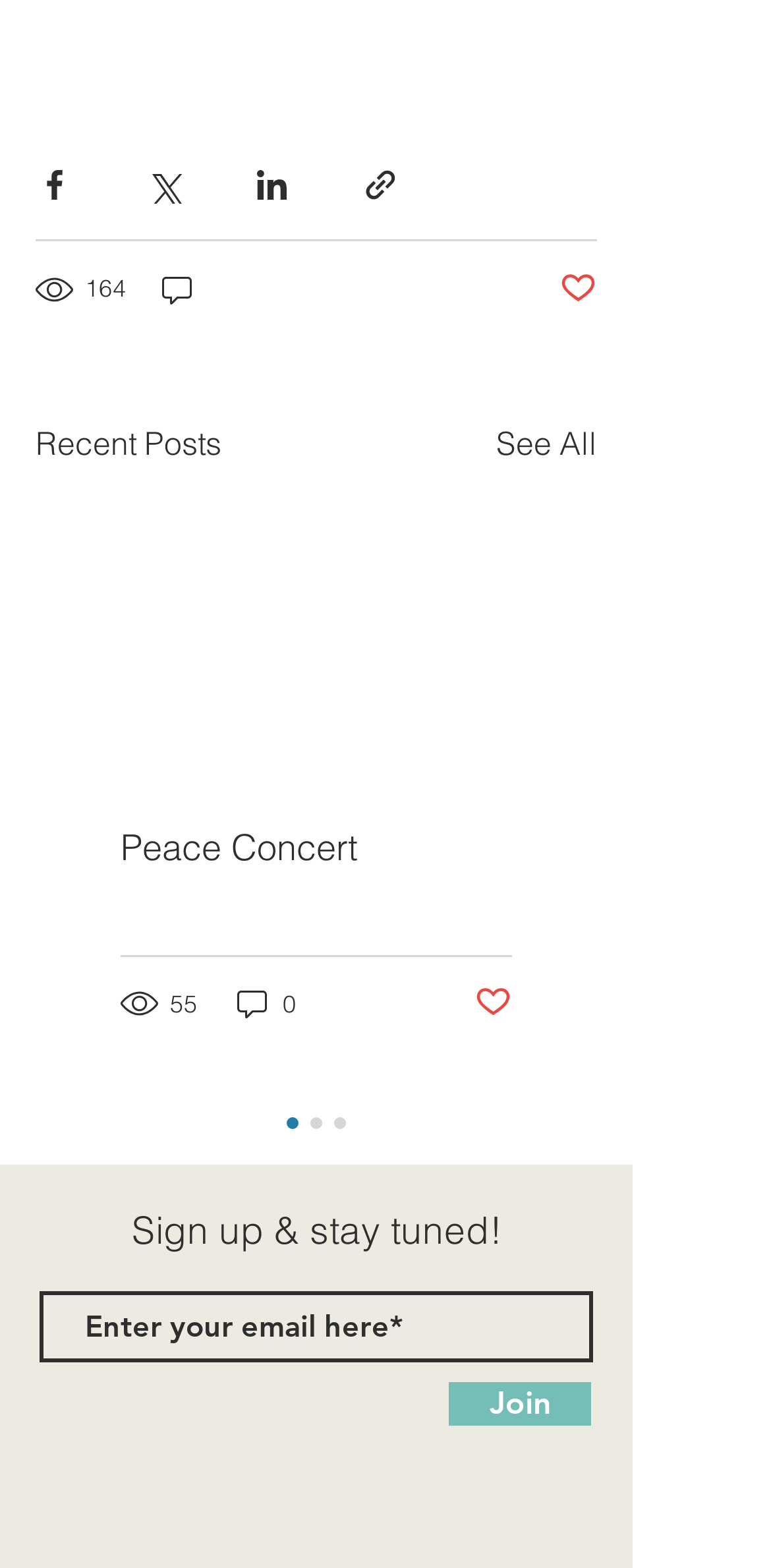What is the purpose of the buttons on the top? From the image, respond with a single word or brief phrase.

Share posts